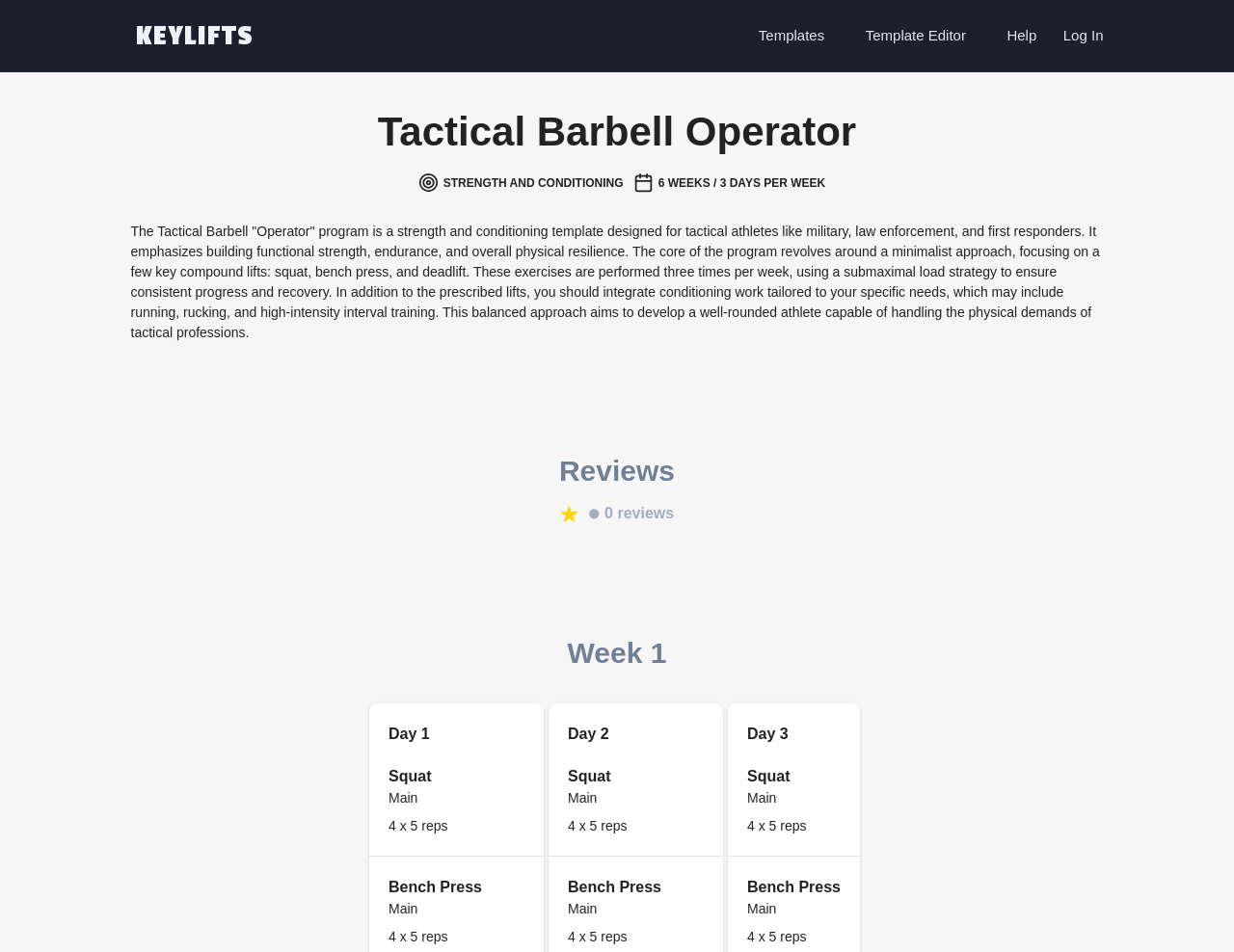Please study the image and answer the question comprehensively:
How many days per week does the program recommend training?

The program is designed to be performed three times per week, with a submaximal load strategy to ensure consistent progress and recovery.